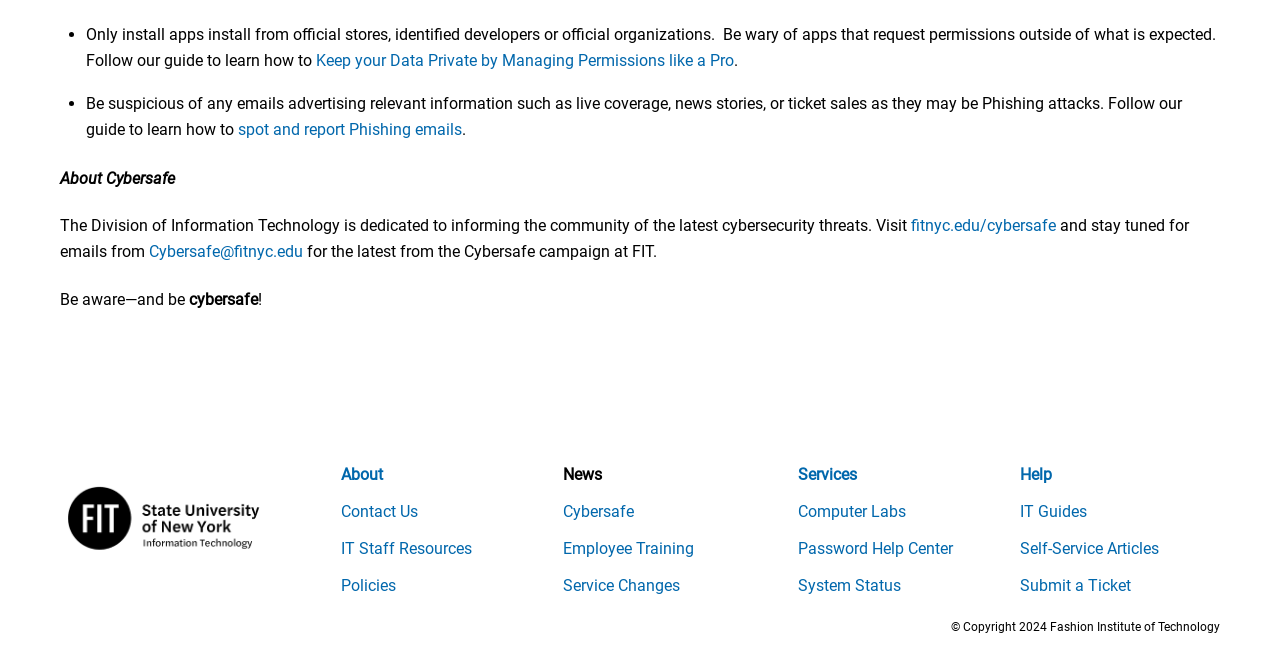Pinpoint the bounding box coordinates of the clickable element to carry out the following instruction: "Read about Olympics Related Malicious Activity."

[0.051, 0.737, 0.233, 0.912]